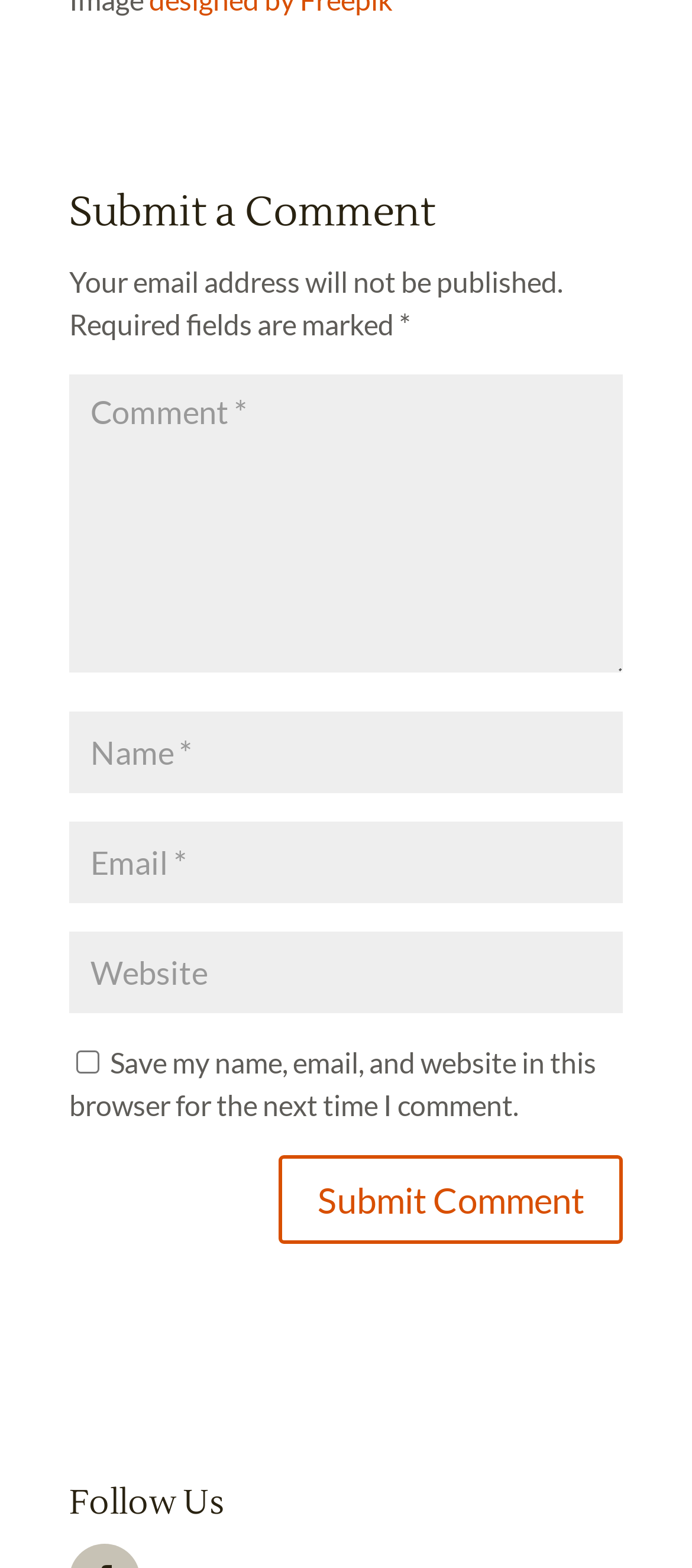Please provide the bounding box coordinates in the format (top-left x, top-left y, bottom-right x, bottom-right y). Remember, all values are floating point numbers between 0 and 1. What is the bounding box coordinate of the region described as: input value="Name *" name="author"

[0.1, 0.453, 0.9, 0.505]